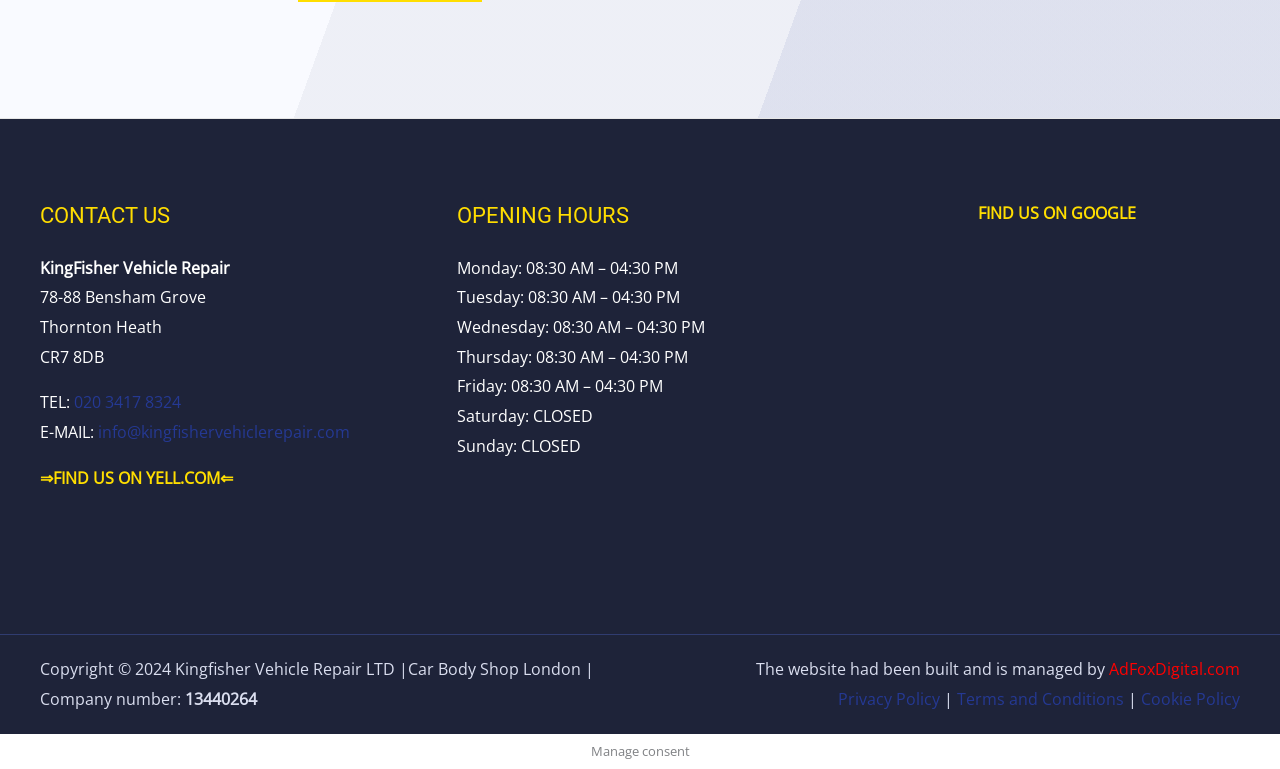Provide the bounding box coordinates for the UI element described in this sentence: "⇒FIND US ON YELL.COM⇐". The coordinates should be four float values between 0 and 1, i.e., [left, top, right, bottom].

[0.031, 0.607, 0.182, 0.636]